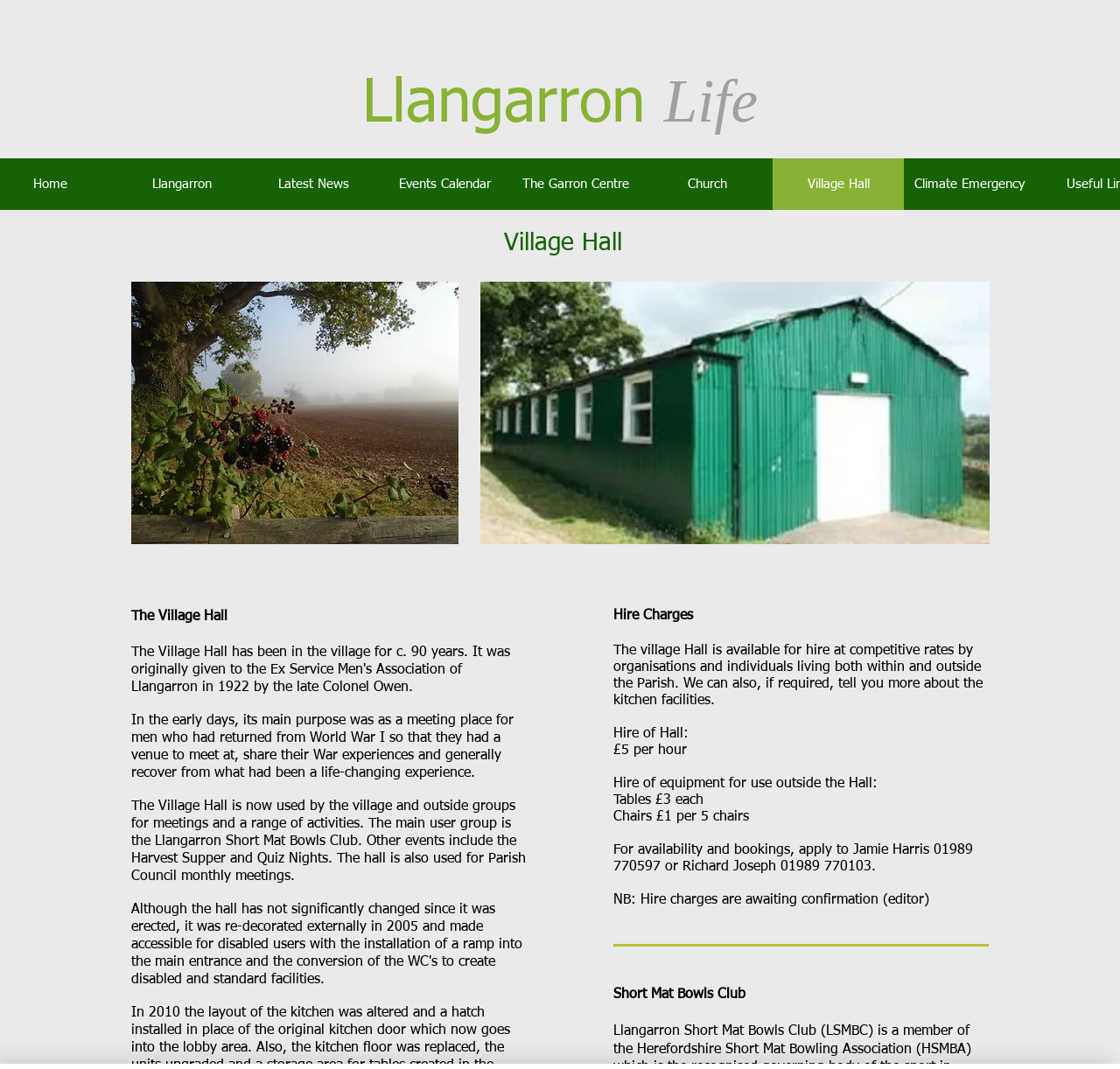Articulate a complete and detailed caption of the webpage elements.

The webpage is about Llangarron Village Hall, focusing on its management and activities. At the top, there is a heading "Llangarron Life" with three links underneath: "Llangarron", an empty link, and "Life". Below this, there is a row of links, including "Llangarron", "Latest News", "Events Calendar", "The Garron Centre", "Church", "Village Hall", and "Climate Emergency".

Further down, there is a heading "Village Hall" followed by a brief introduction to the hall's history, stating that it was initially used as a meeting place for men who returned from World War I. The hall is now used for various activities, including meetings and events, with the main user group being the Llangarron Short Mat Bowls Club.

The webpage also provides information about hiring the village hall, including the rates and facilities available. The hire charges are listed, with the hall available for £5 per hour, and equipment such as tables and chairs available for rent. Contact information is provided for booking and availability inquiries.

Additionally, there is a section about the Short Mat Bowls Club, which is one of the main user groups of the village hall.